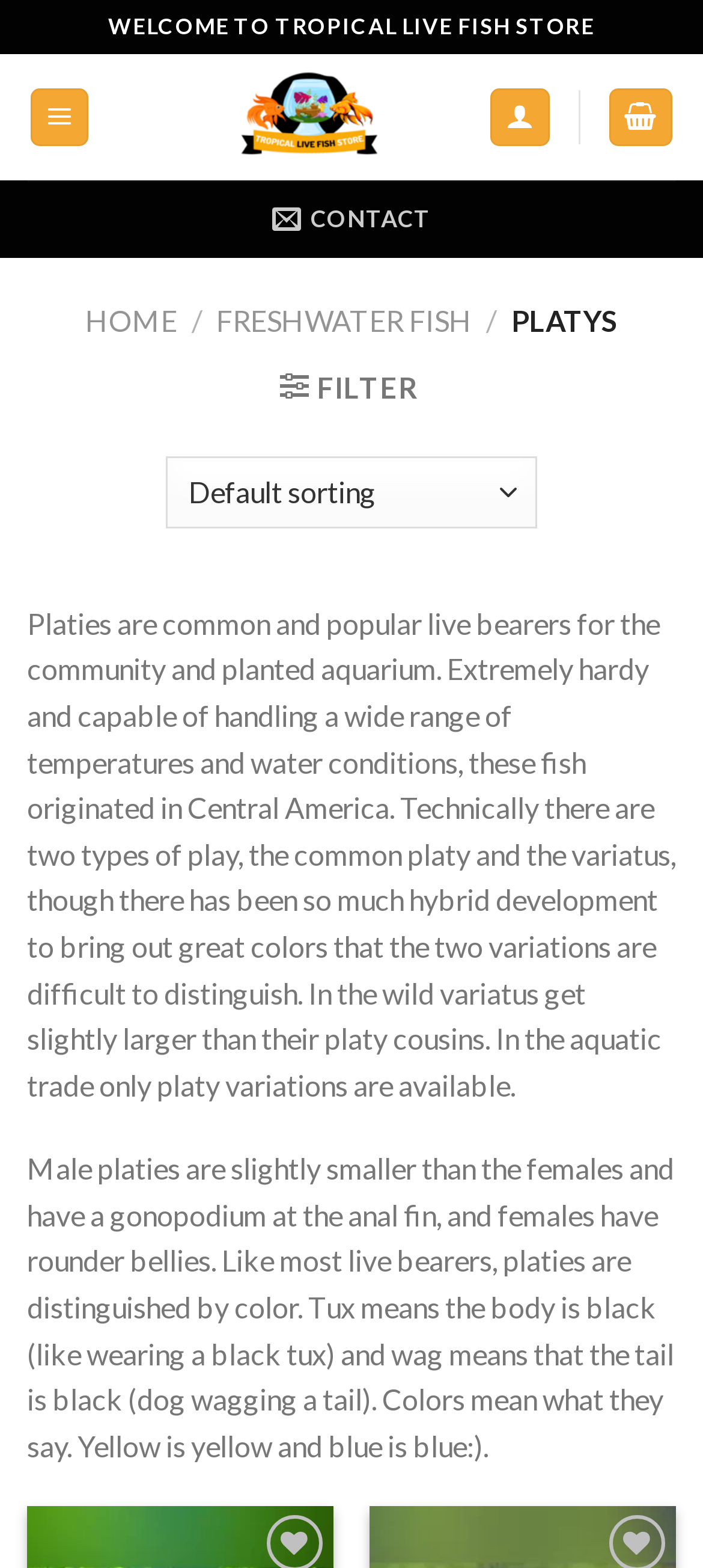Identify the bounding box coordinates for the element that needs to be clicked to fulfill this instruction: "Click on the 'CONTACT' link". Provide the coordinates in the format of four float numbers between 0 and 1: [left, top, right, bottom].

[0.387, 0.116, 0.613, 0.163]